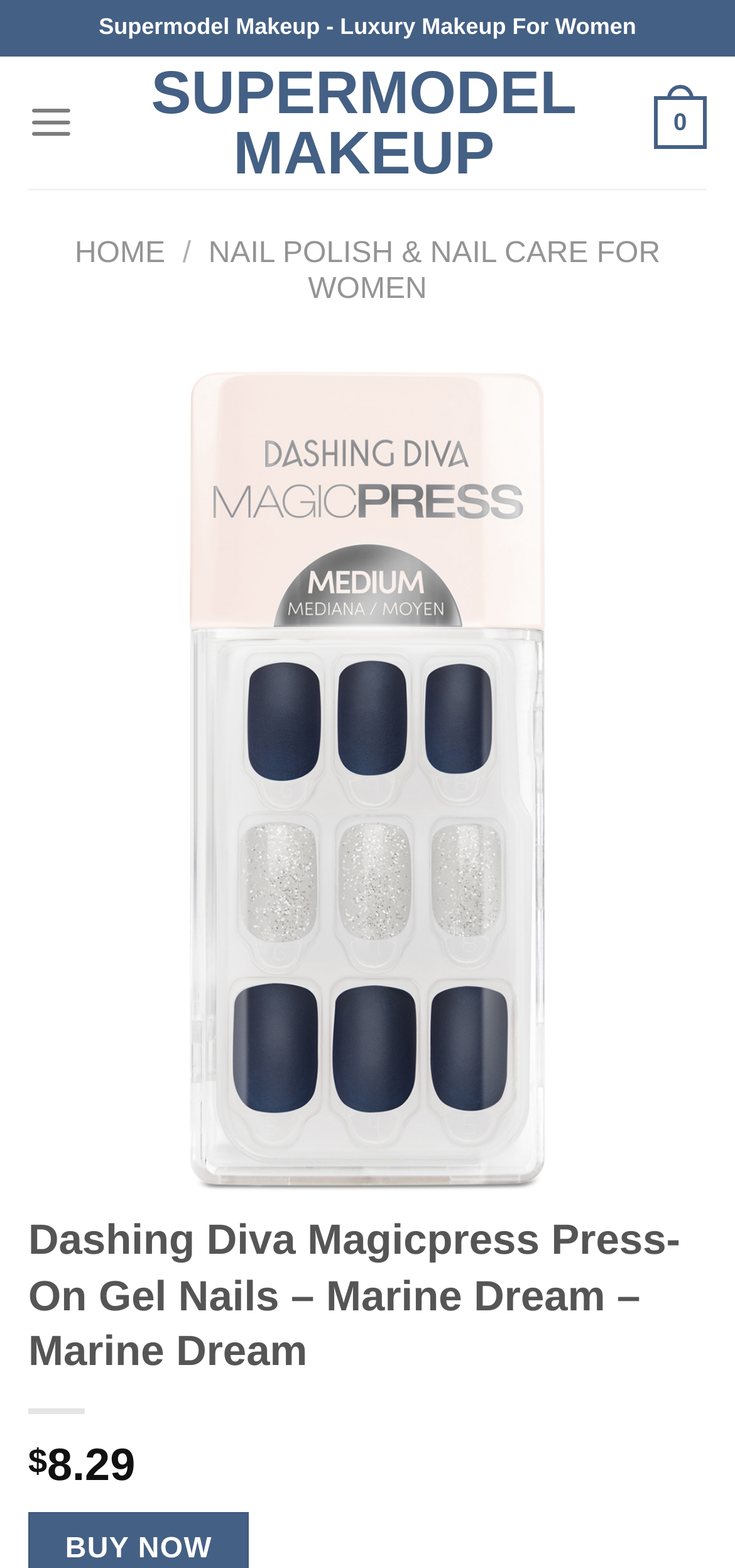What is the purpose of the 'Previous' and 'Next' buttons?
Look at the image and respond with a one-word or short-phrase answer.

Navigating product images